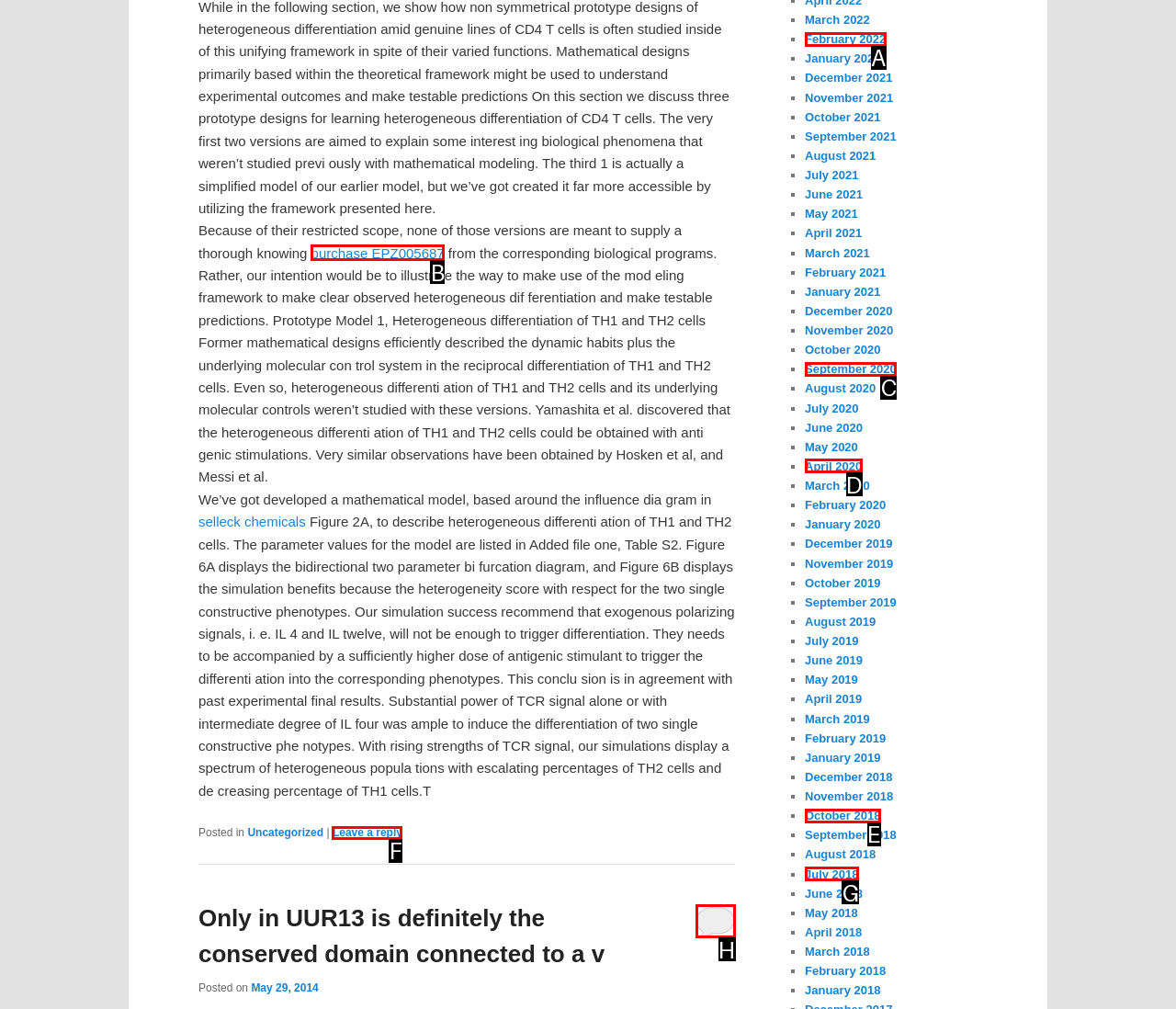Identify the option that corresponds to the description: Reply 
Provide the letter of the matching option from the available choices directly.

H